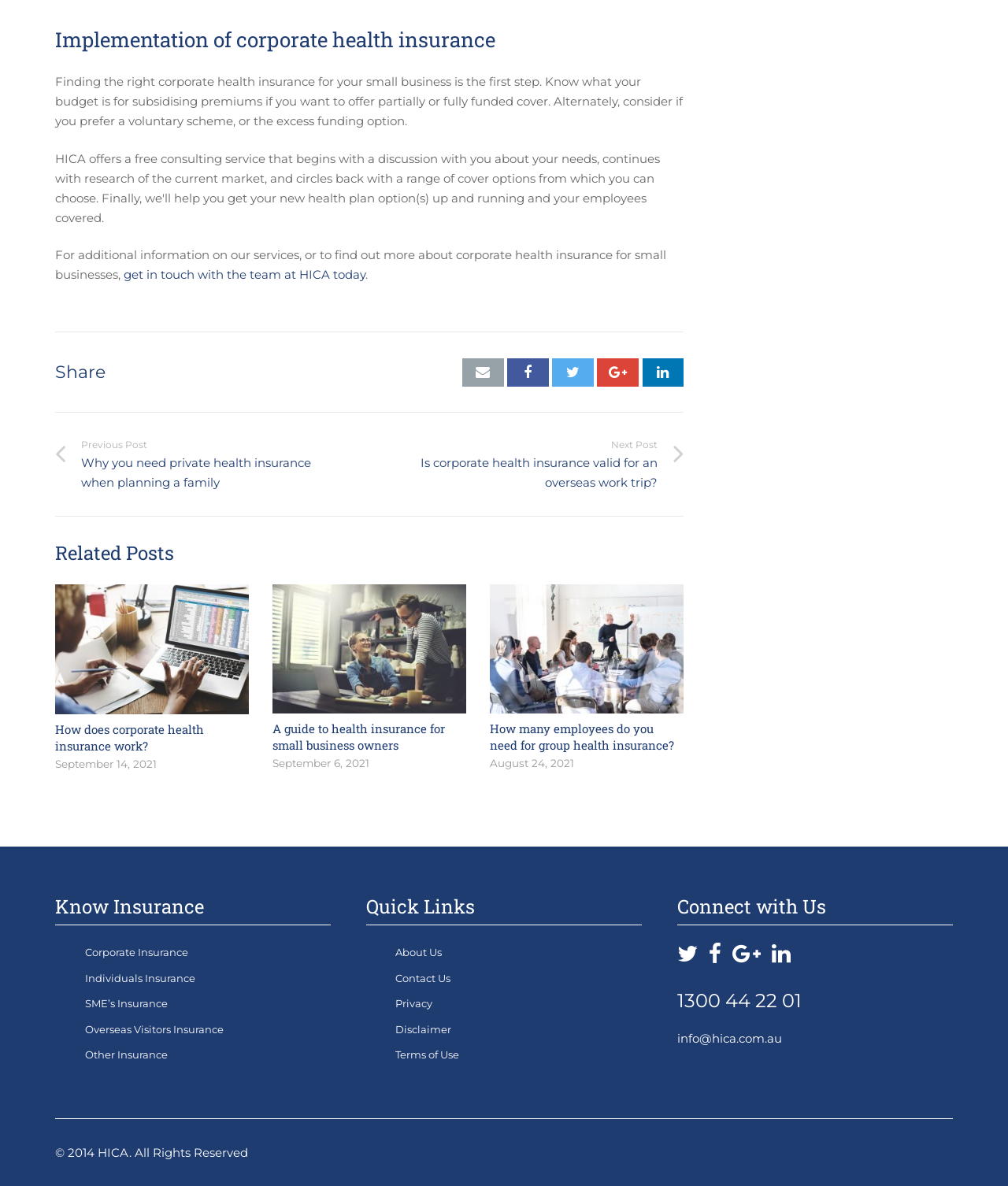Respond to the following question with a brief word or phrase:
How many related posts are displayed on the webpage?

3